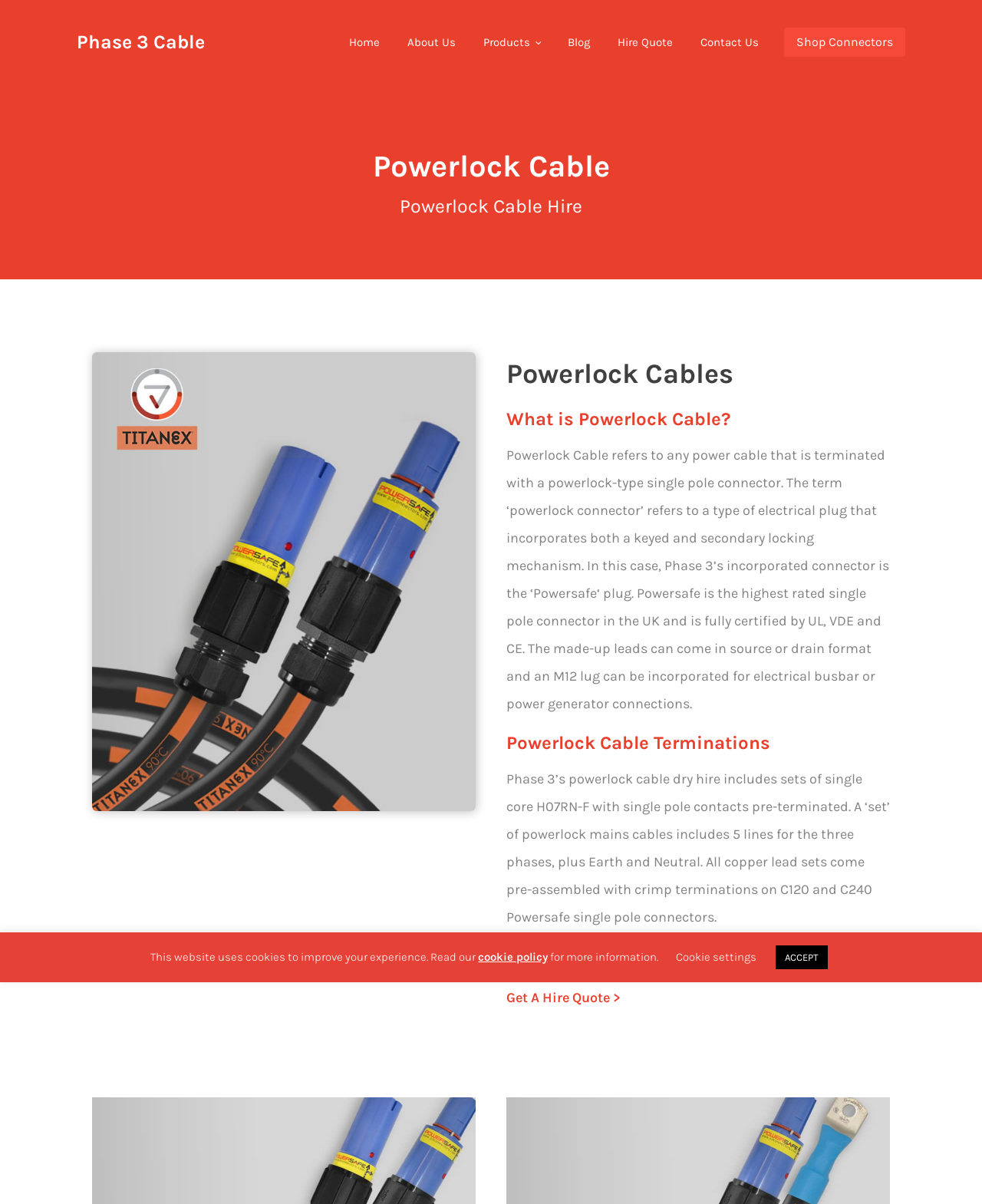Please locate the bounding box coordinates of the element's region that needs to be clicked to follow the instruction: "View Powerlock Cable Hire products". The bounding box coordinates should be provided as four float numbers between 0 and 1, i.e., [left, top, right, bottom].

[0.478, 0.02, 0.564, 0.05]